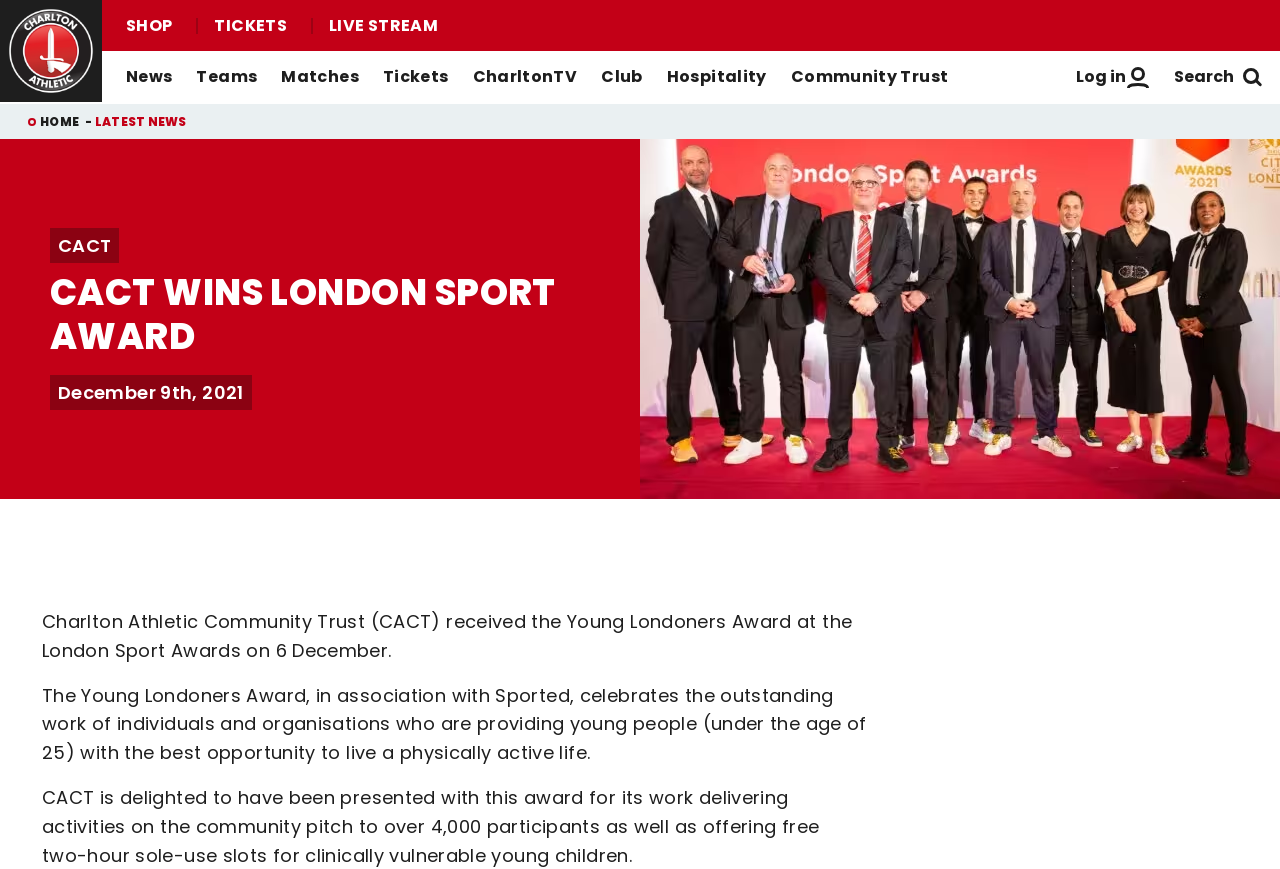What is the name of the football club?
Give a detailed response to the question by analyzing the screenshot.

Based on the webpage, I can see the logo and the name 'Charlton Athletic Football Club' at the top, which indicates that the webpage is related to this football club.